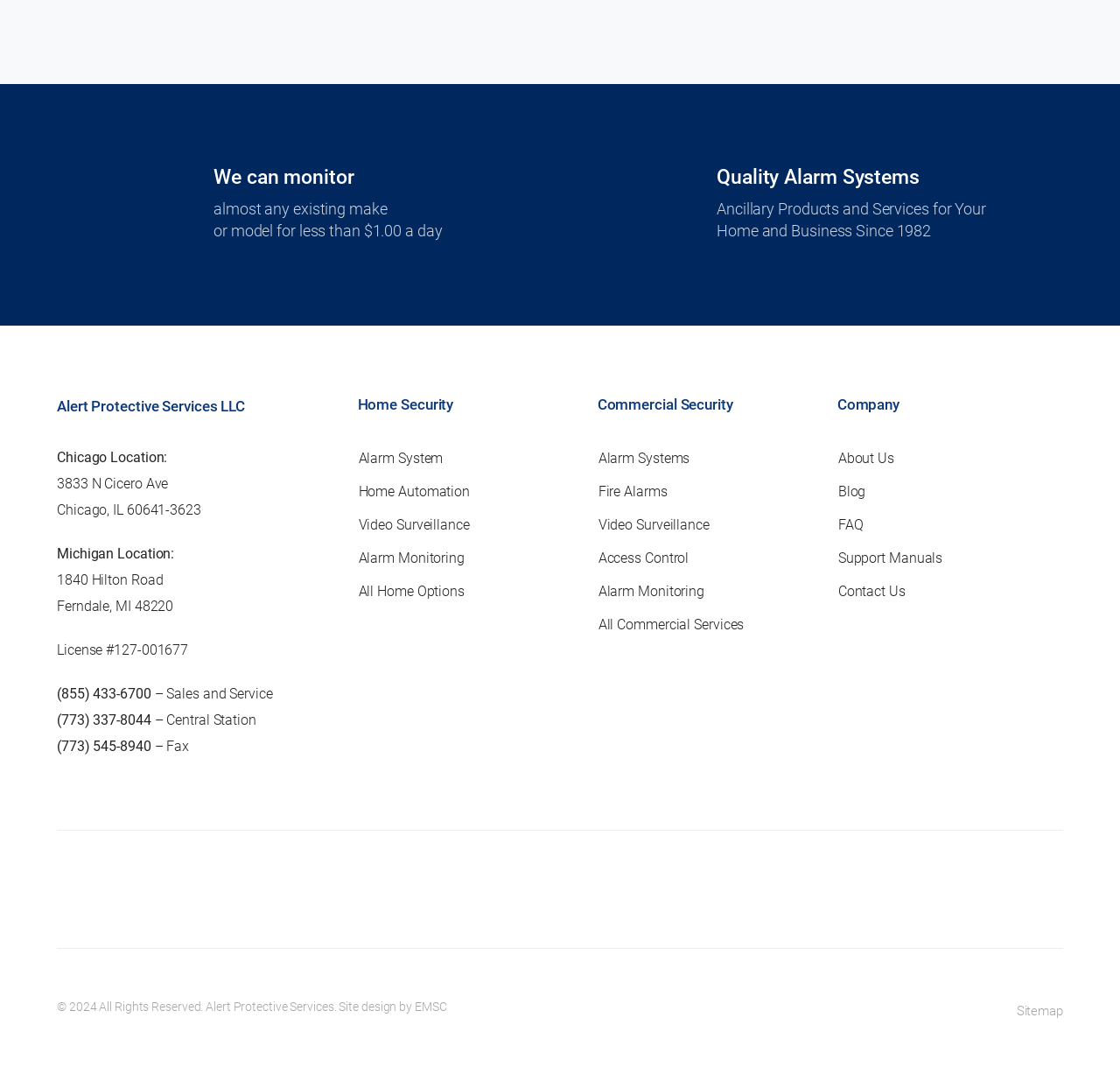Please give the bounding box coordinates of the area that should be clicked to fulfill the following instruction: "Click on Home Security". The coordinates should be in the format of four float numbers from 0 to 1, i.e., [left, top, right, bottom].

[0.307, 0.358, 0.521, 0.396]